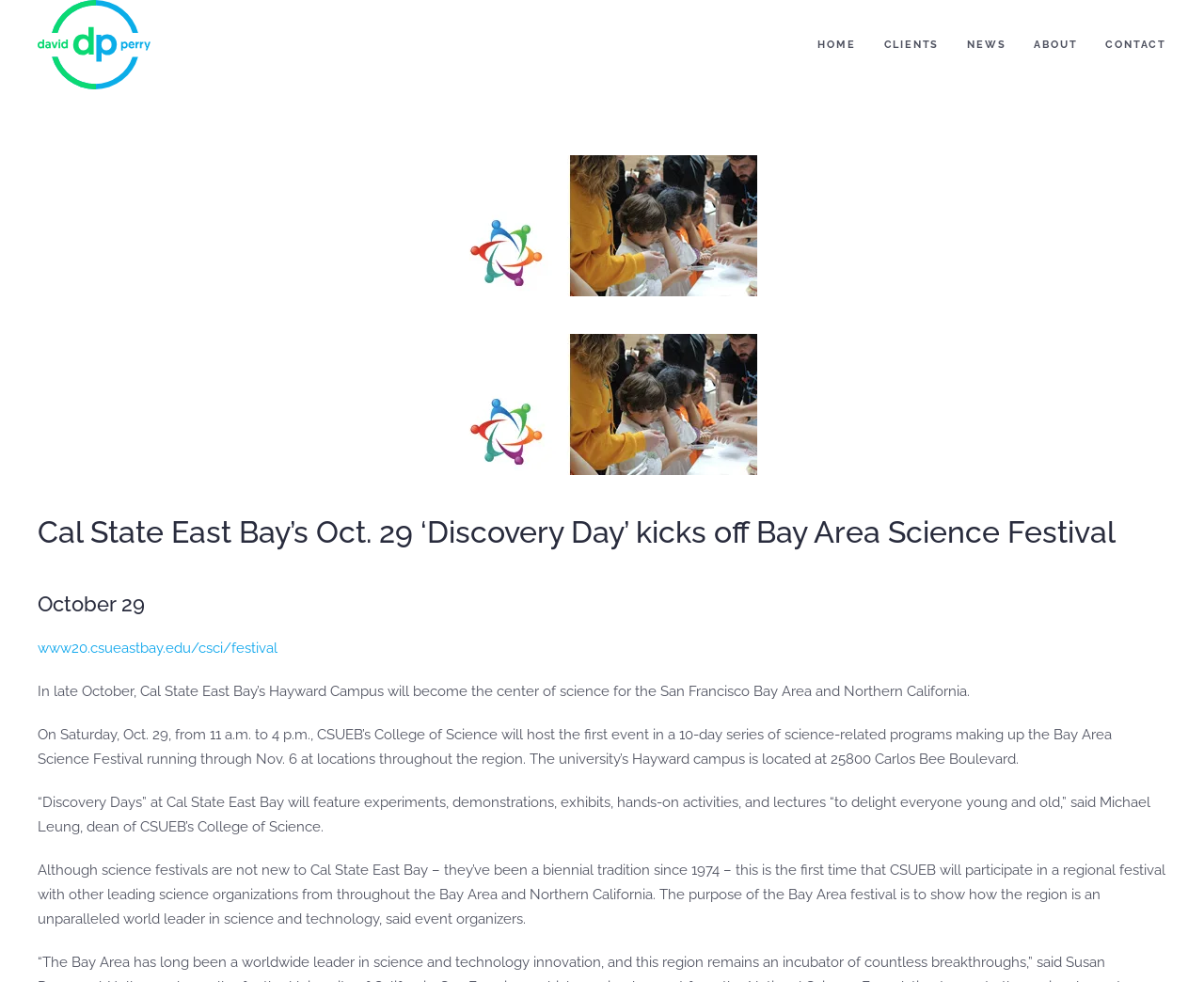Identify the bounding box of the HTML element described as: "Skip to main content".

[0.027, 0.035, 0.139, 0.053]